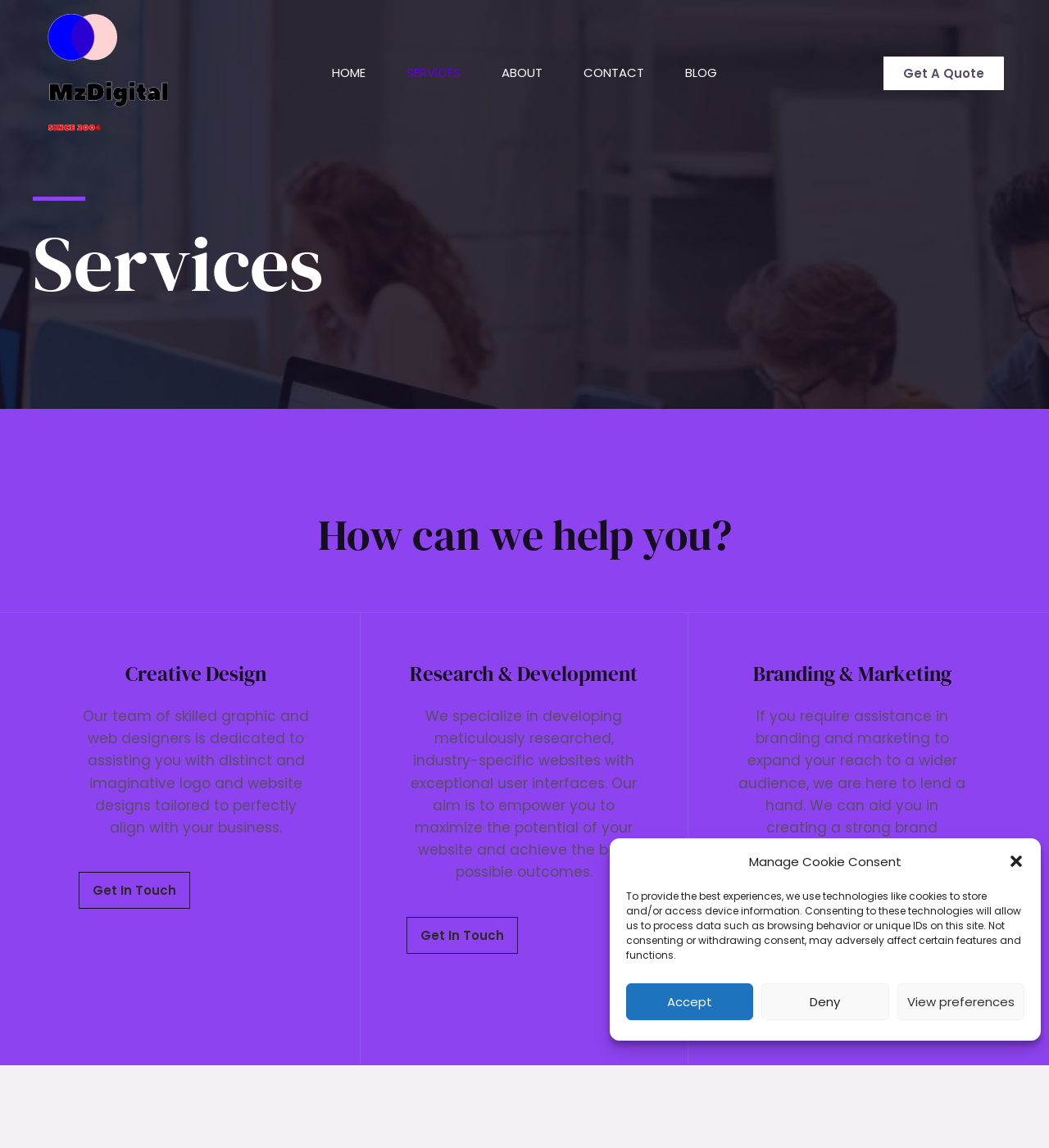What is the purpose of the 'Get In Touch' links?
Please ensure your answer to the question is detailed and covers all necessary aspects.

The 'Get In Touch' links are located at the bottom of each service section, suggesting that they are meant to facilitate contact with the company for further information or to inquire about the services. The links are likely to lead to a contact form or a page with contact information.